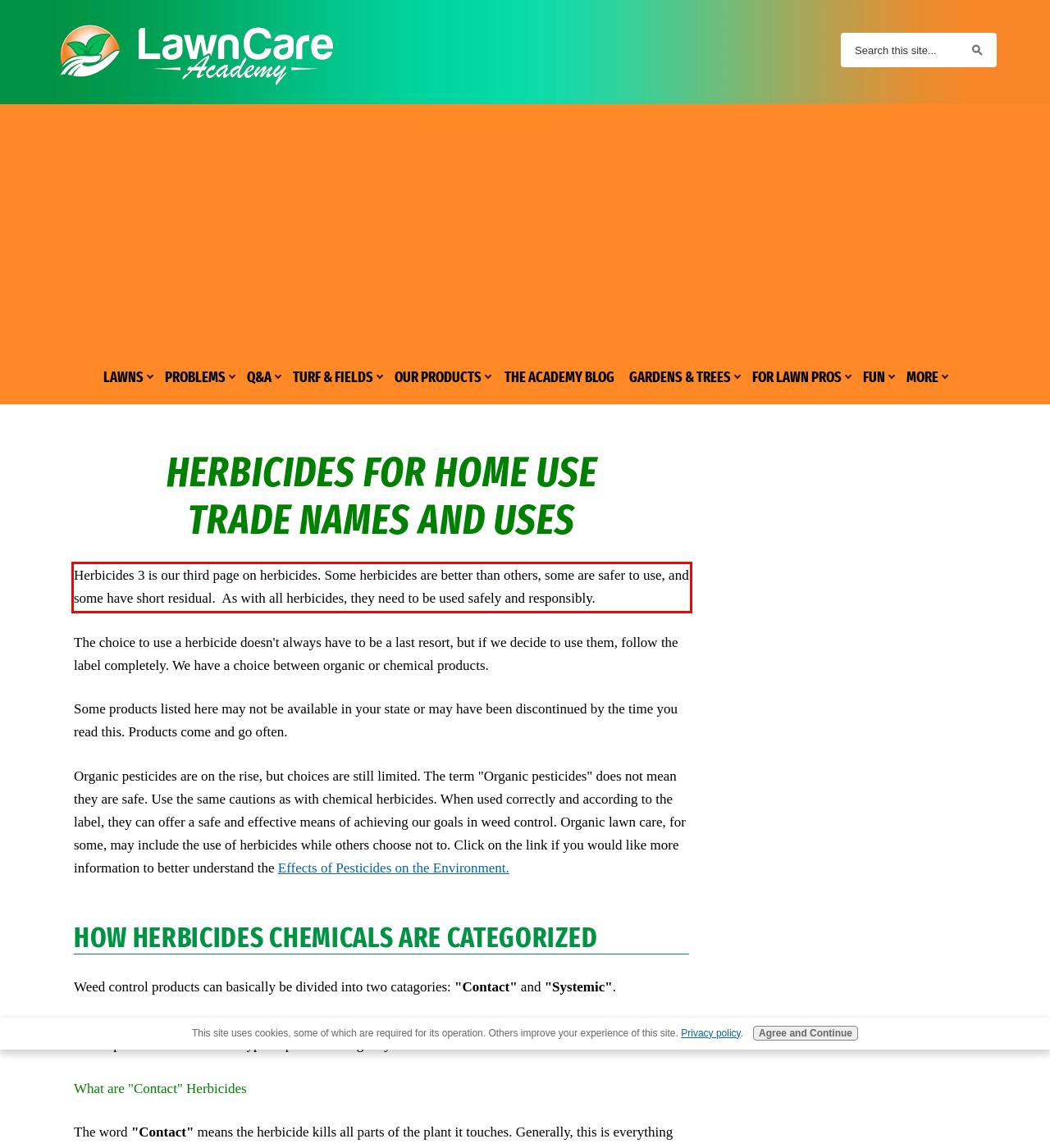Within the screenshot of a webpage, identify the red bounding box and perform OCR to capture the text content it contains.

Herbicides 3 is our third page on herbicides. Some herbicides are better than others, some are safer to use, and some have short residual. As with all herbicides, they need to be used safely and responsibly.